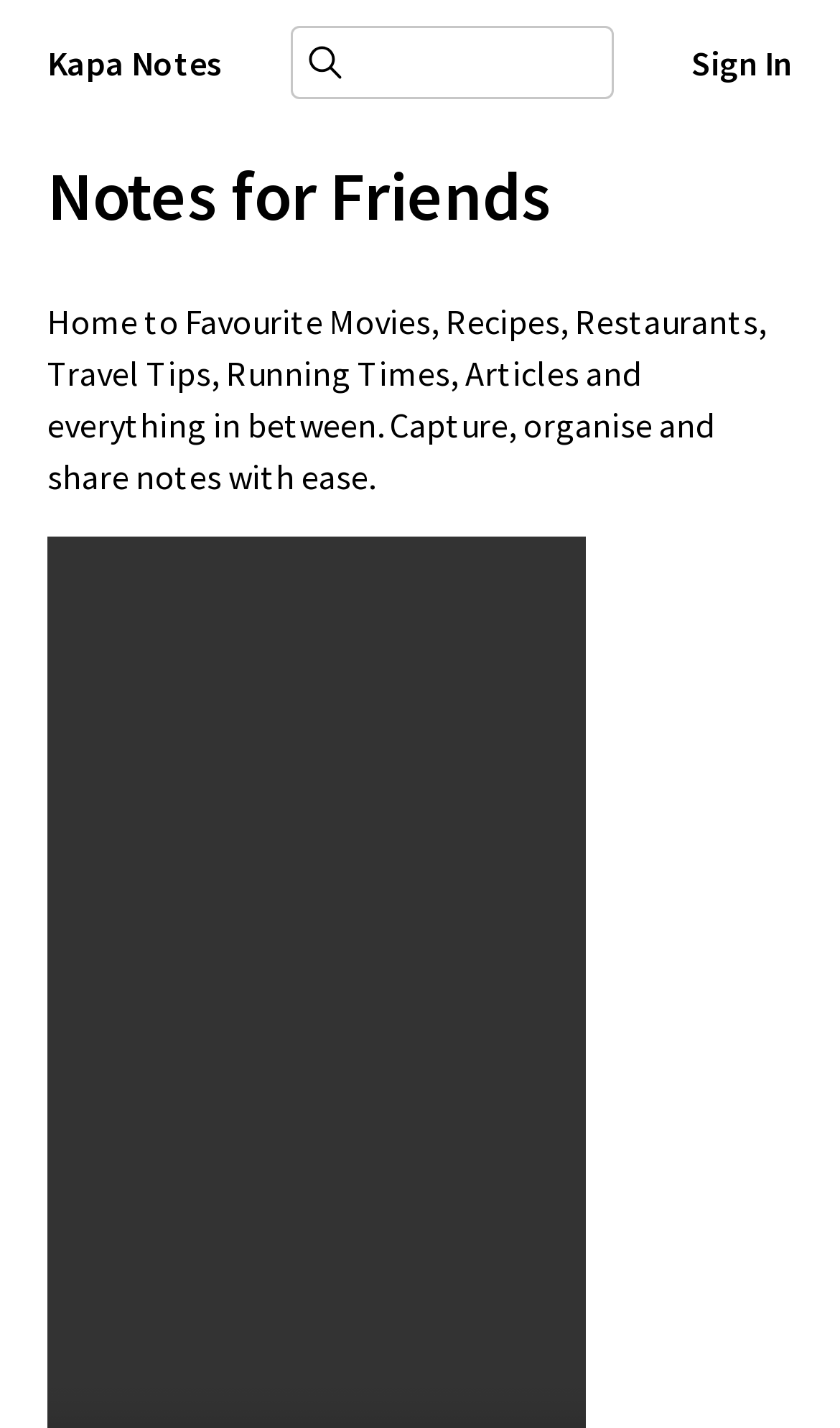Identify the bounding box for the UI element that is described as follows: "Kapa Notes".

[0.056, 0.026, 0.264, 0.062]